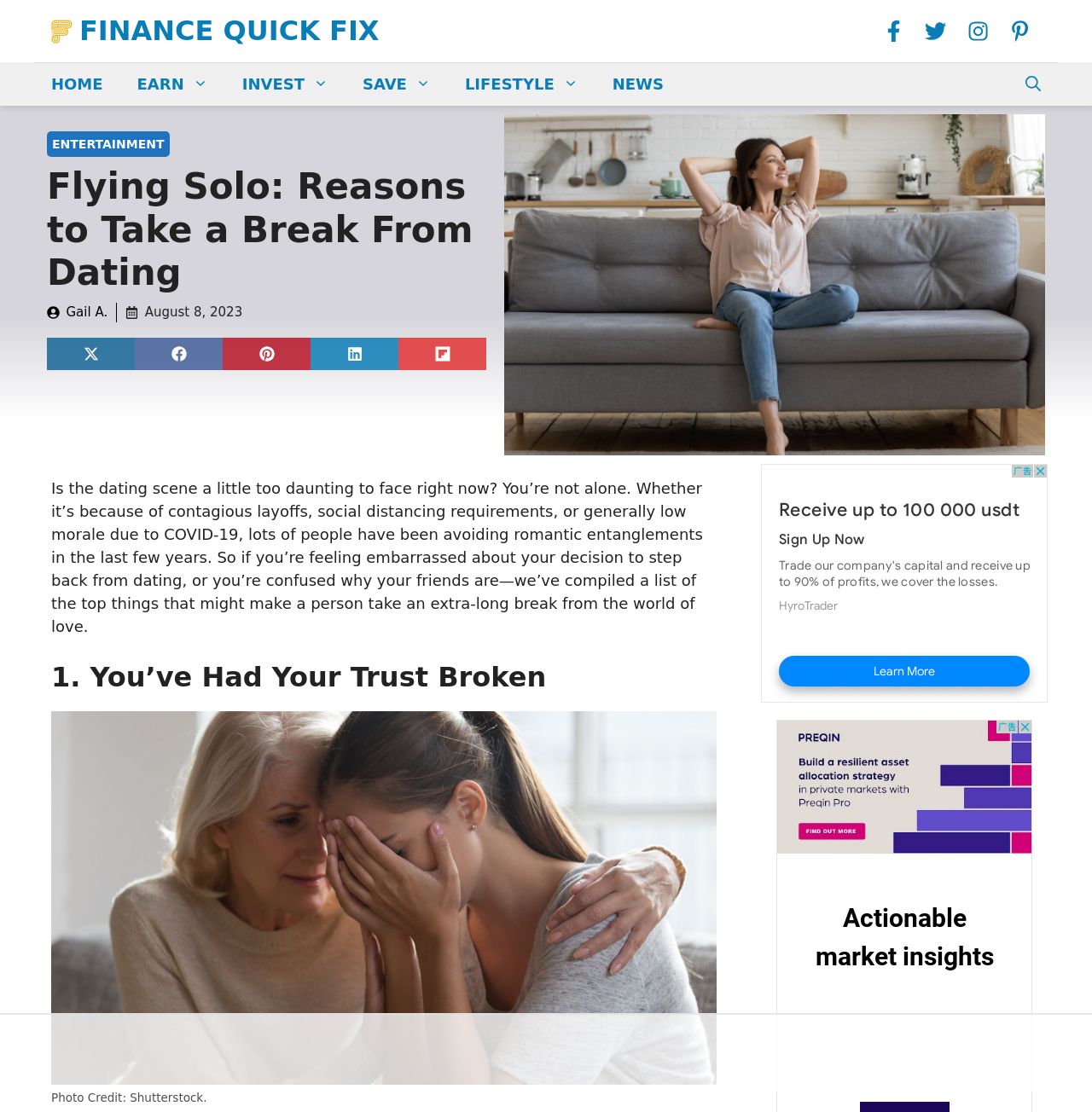When was the article published?
Answer the question based on the image using a single word or a brief phrase.

August 8, 2023